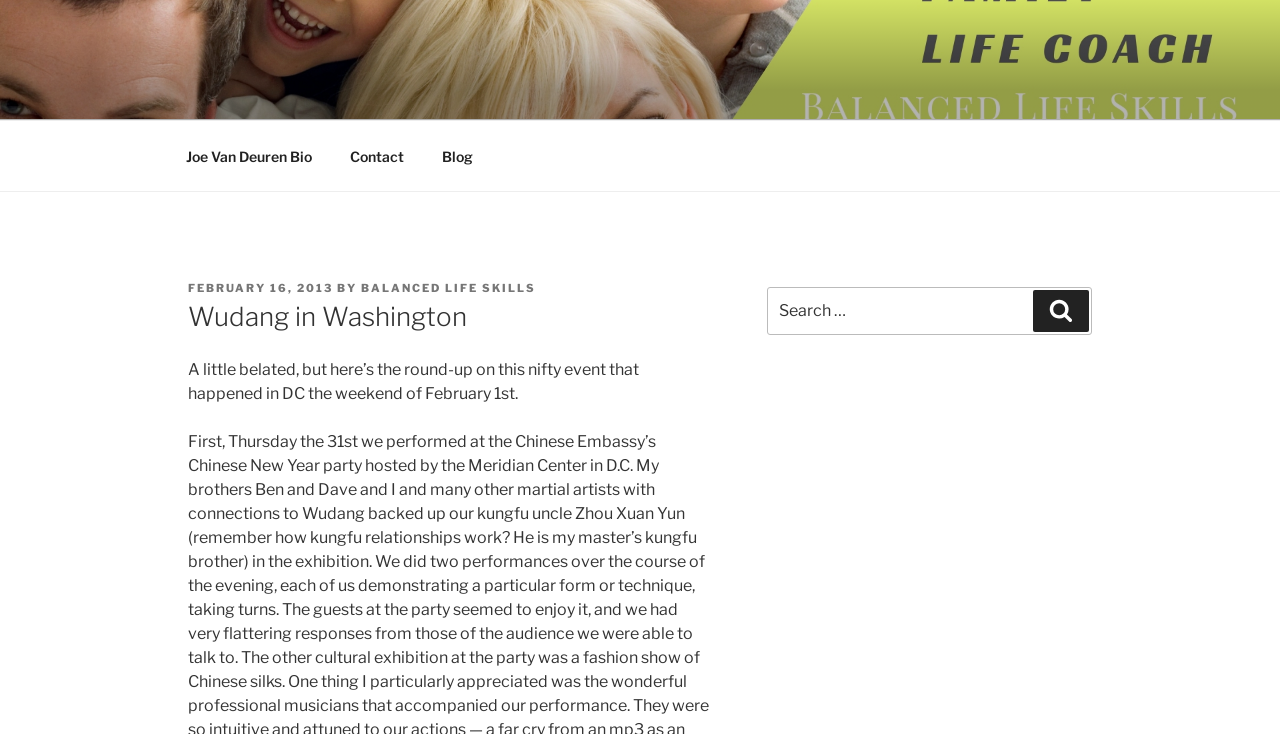Please provide the main heading of the webpage content.

Wudang in Washington